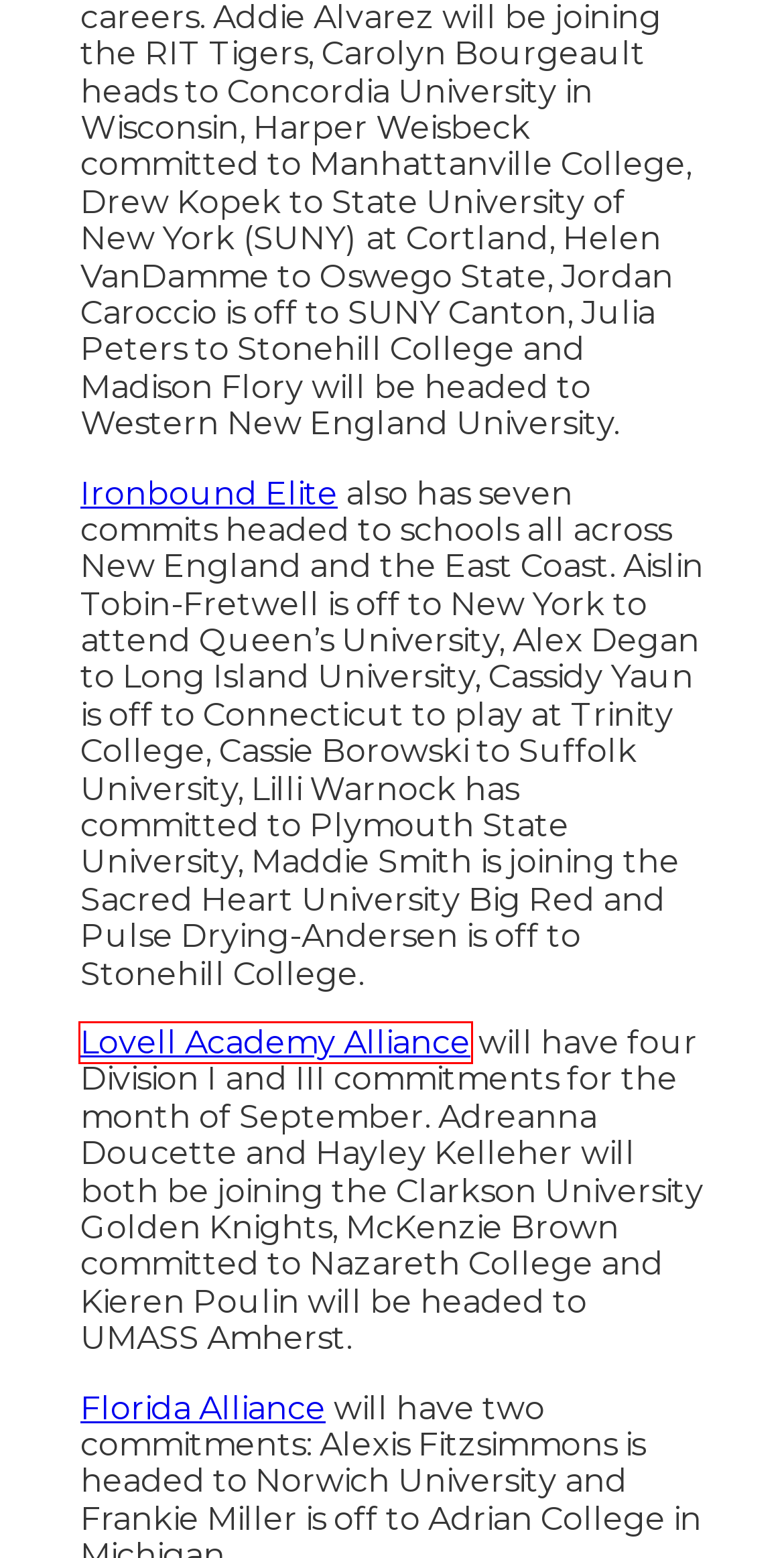You have a screenshot showing a webpage with a red bounding box highlighting an element. Choose the webpage description that best fits the new webpage after clicking the highlighted element. The descriptions are:
A. Game Center - NGHL
B. NGHL teams
C. National Girls Hockey League - Florida Alliance
D. National Girls Hockey League - Lovell Academy Lions
E. Syracuse Valley Eagles - NGHL
F. National Girls Hockey League - Commitments
G. National Girls Hockey League - Ironbound Elite
H. National Girls Hockey League - About

D